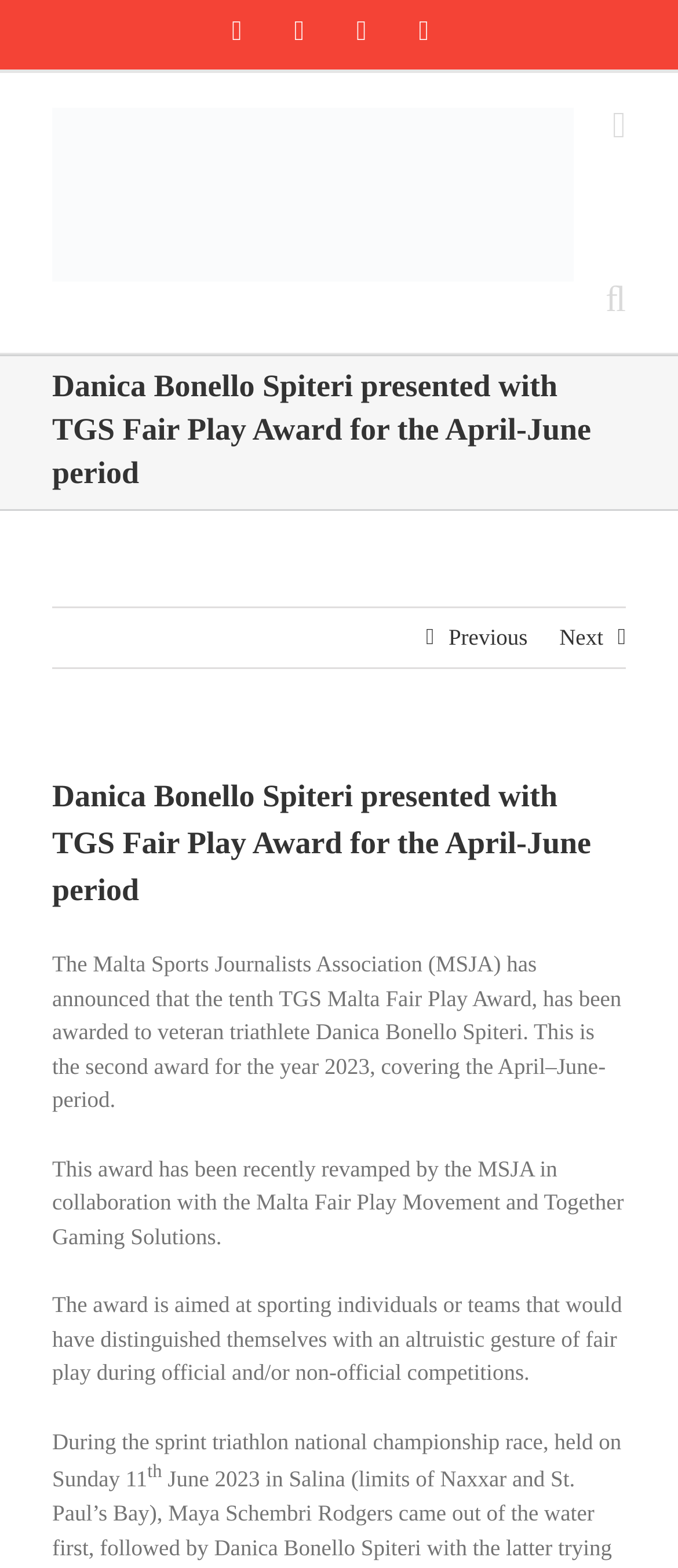What is the purpose of the TGS Malta Fair Play Award?
Based on the visual details in the image, please answer the question thoroughly.

The answer can be found in the paragraph that starts with 'The award is aimed at sporting individuals or teams that would have distinguished themselves with an altruistic gesture of fair play during official and/or non-official competitions.'